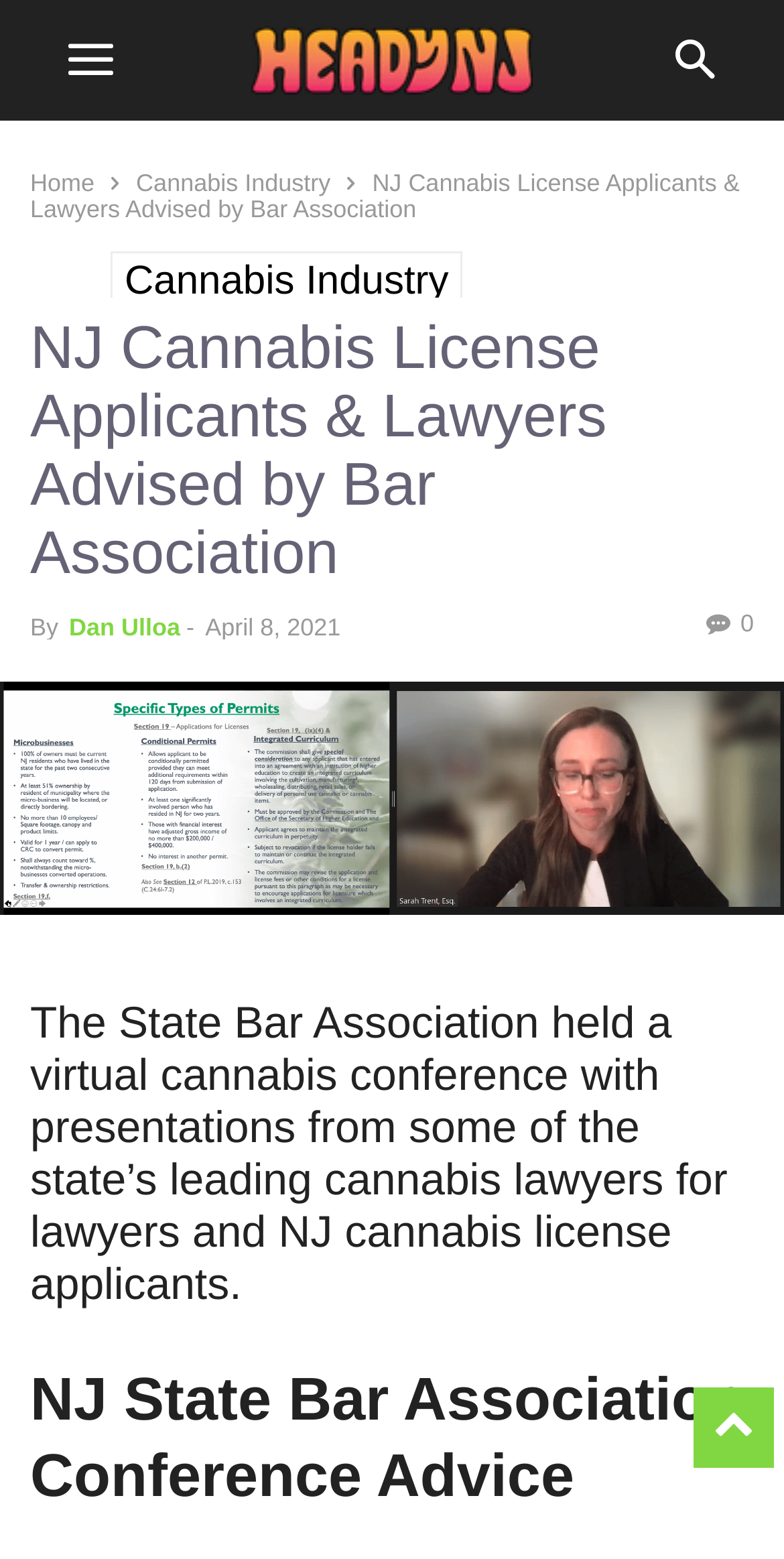Find the bounding box of the UI element described as: "0". The bounding box coordinates should be given as four float values between 0 and 1, i.e., [left, top, right, bottom].

[0.901, 0.391, 0.962, 0.409]